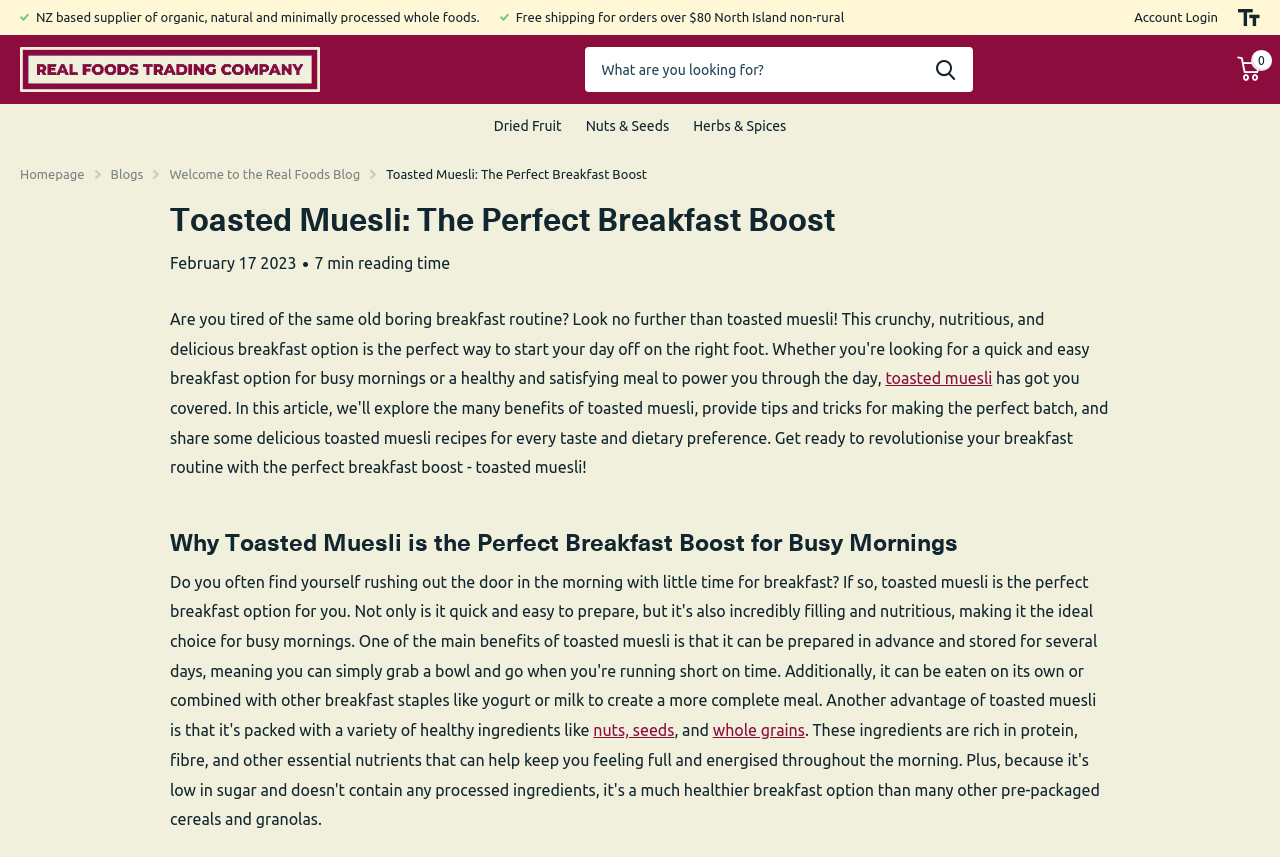Utilize the details in the image to give a detailed response to the question: What is the reading time of the blog post?

I found this information by looking at the top-right section of the webpage, where I saw a static text element stating '7 min reading time'.